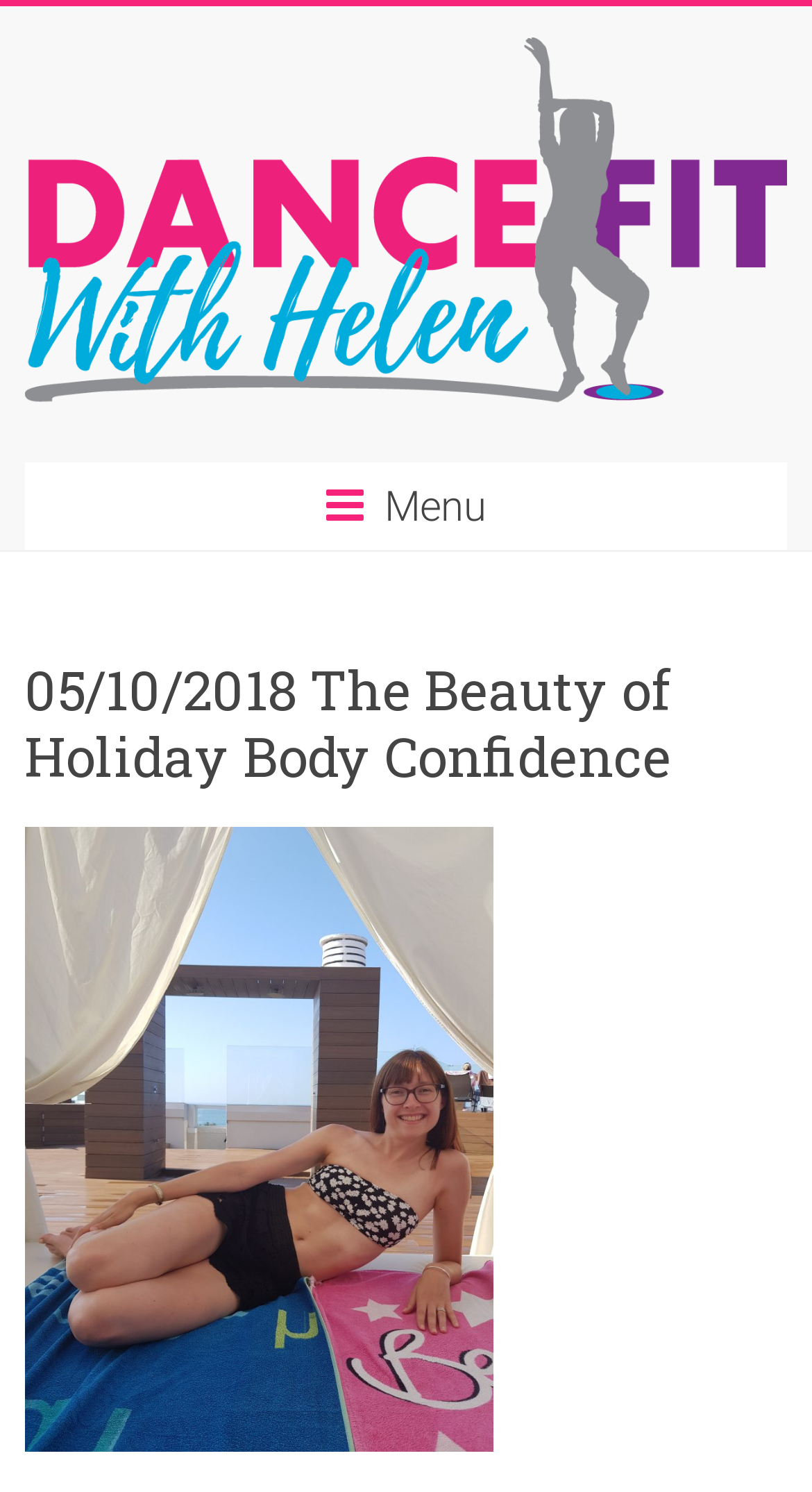Please find and give the text of the main heading on the webpage.

05/10/2018 The Beauty of Holiday Body Confidence